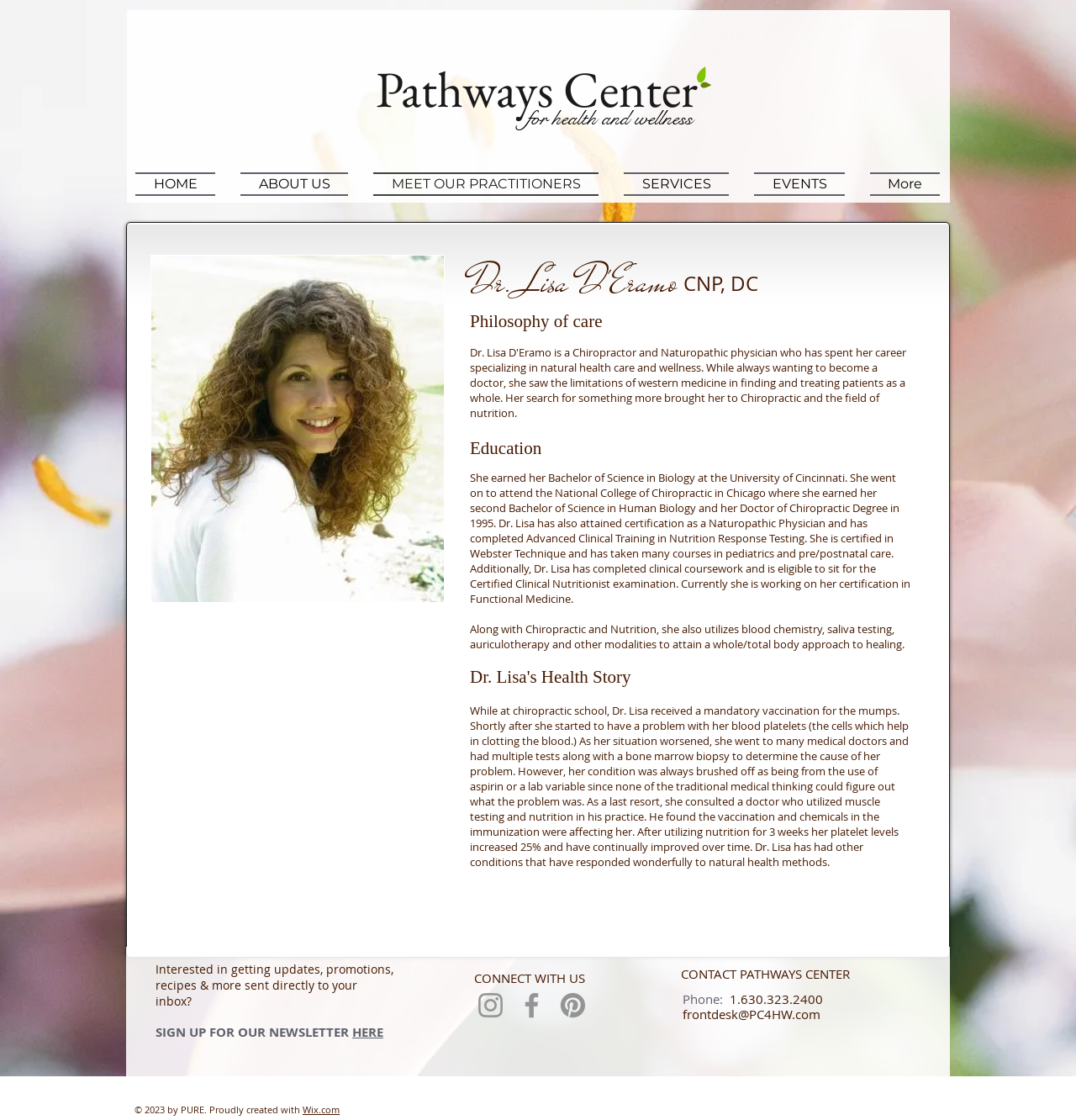Identify the bounding box coordinates of the region that should be clicked to execute the following instruction: "View Dr. Lisa D'Eramo's profile".

[0.437, 0.223, 0.847, 0.276]